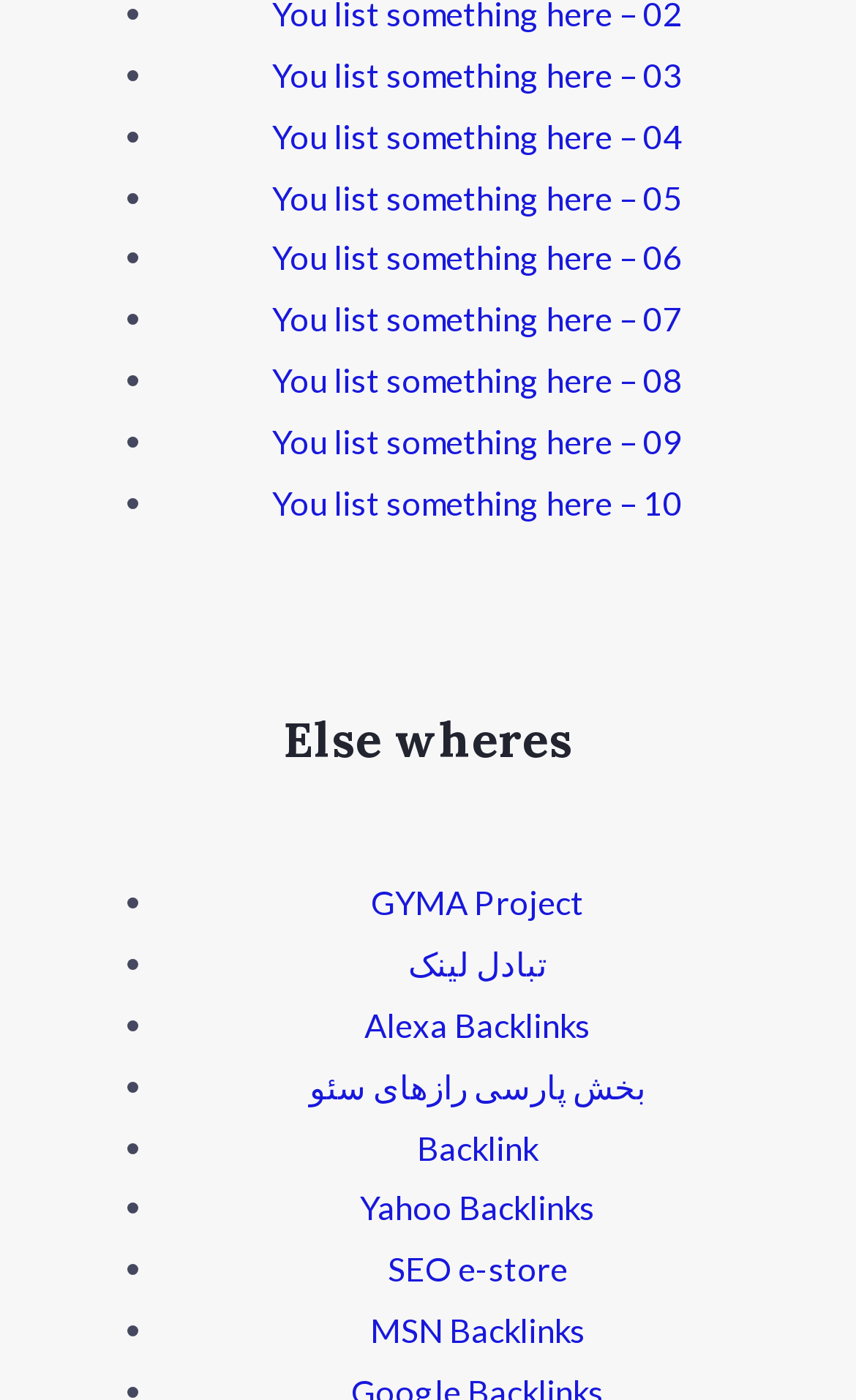Identify the bounding box for the described UI element: "بخش پارسی رازهای سئو".

[0.362, 0.761, 0.754, 0.789]